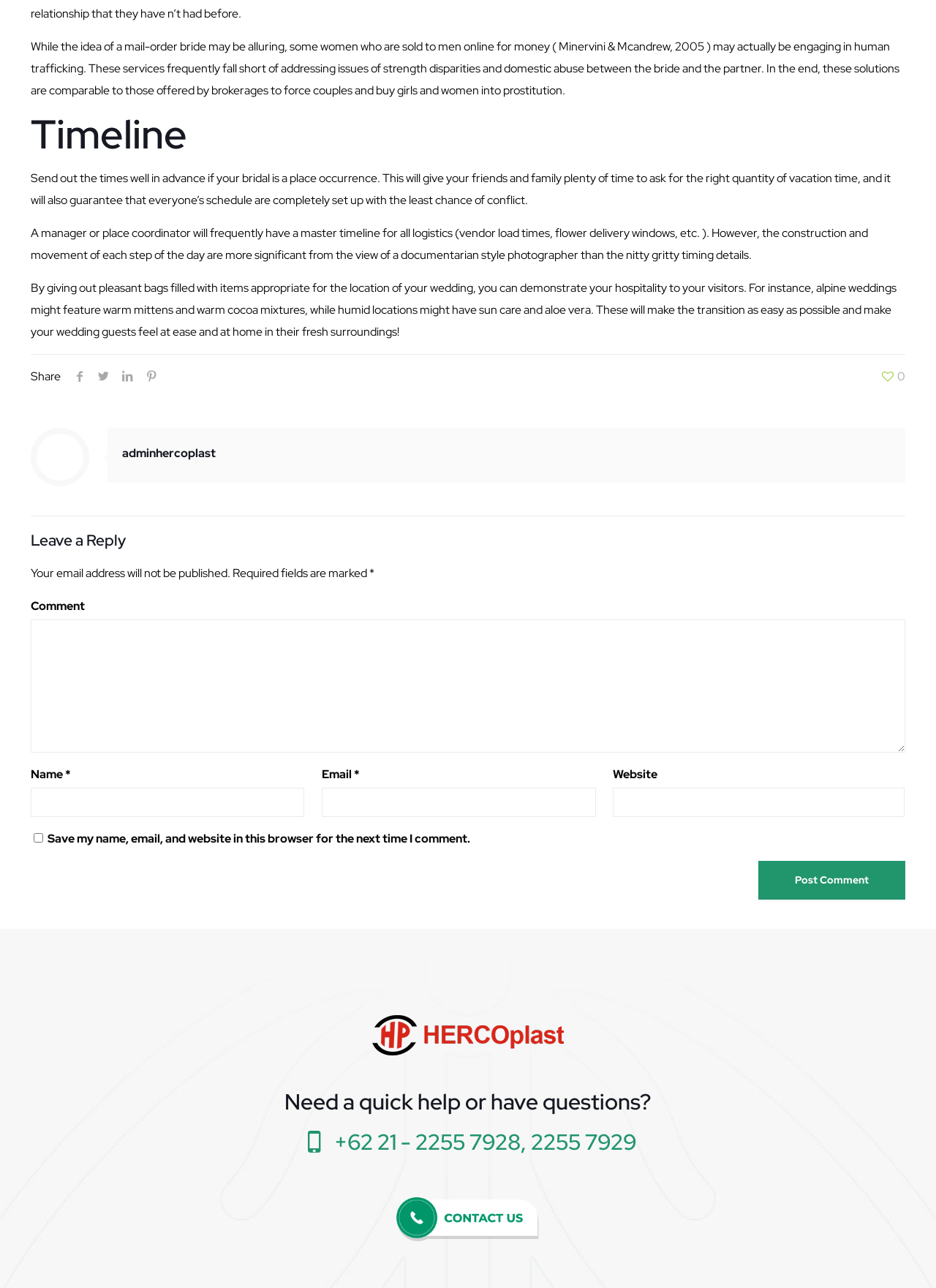Locate the bounding box coordinates of the element to click to perform the following action: 'Click the Share button'. The coordinates should be given as four float values between 0 and 1, in the form of [left, top, right, bottom].

[0.033, 0.286, 0.065, 0.298]